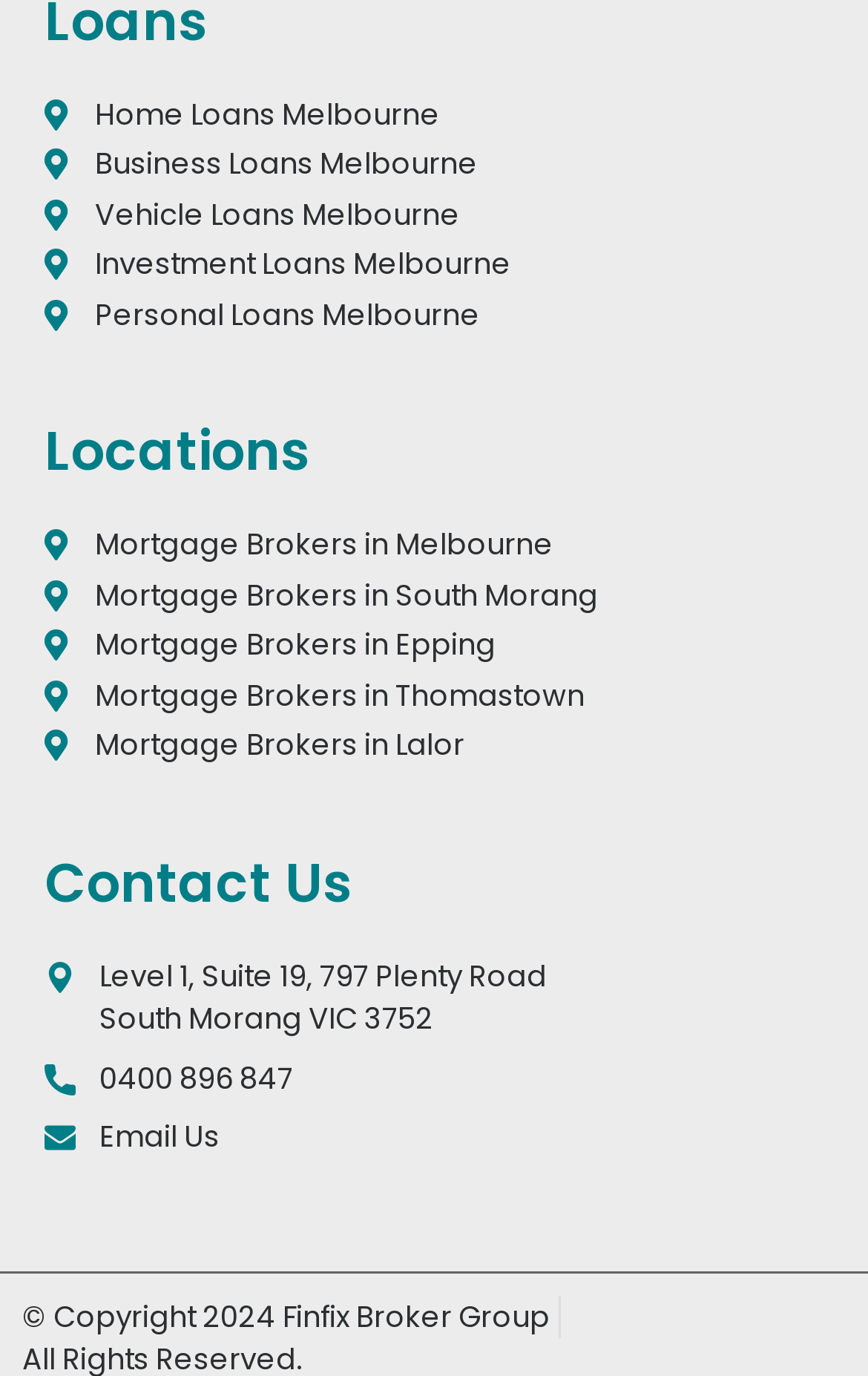Predict the bounding box coordinates of the UI element that matches this description: "0400 896 847". The coordinates should be in the format [left, top, right, bottom] with each value between 0 and 1.

[0.051, 0.769, 0.949, 0.8]